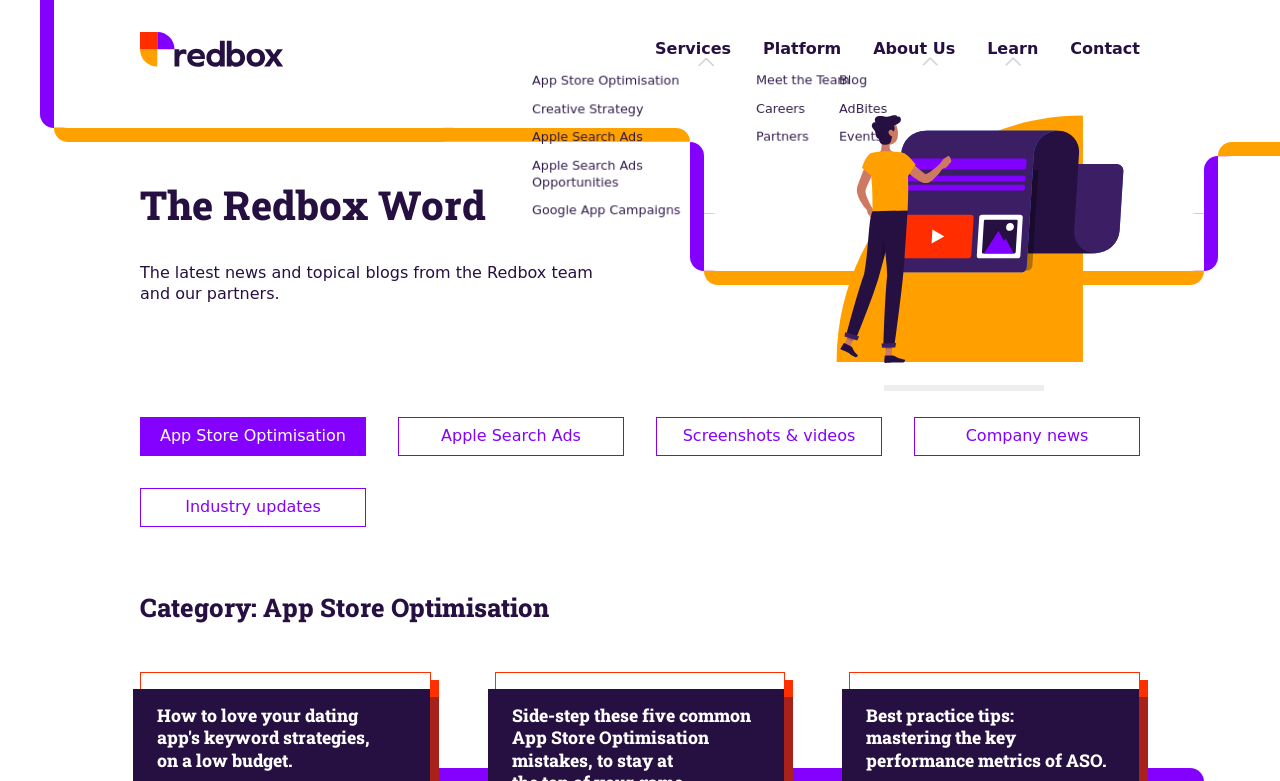What is the image on the right side of the webpage?
Respond to the question with a well-detailed and thorough answer.

The image on the right side of the webpage is an image element with a bounding box of [0.653, 0.147, 0.878, 0.465], which depicts a man reading a large scroll.